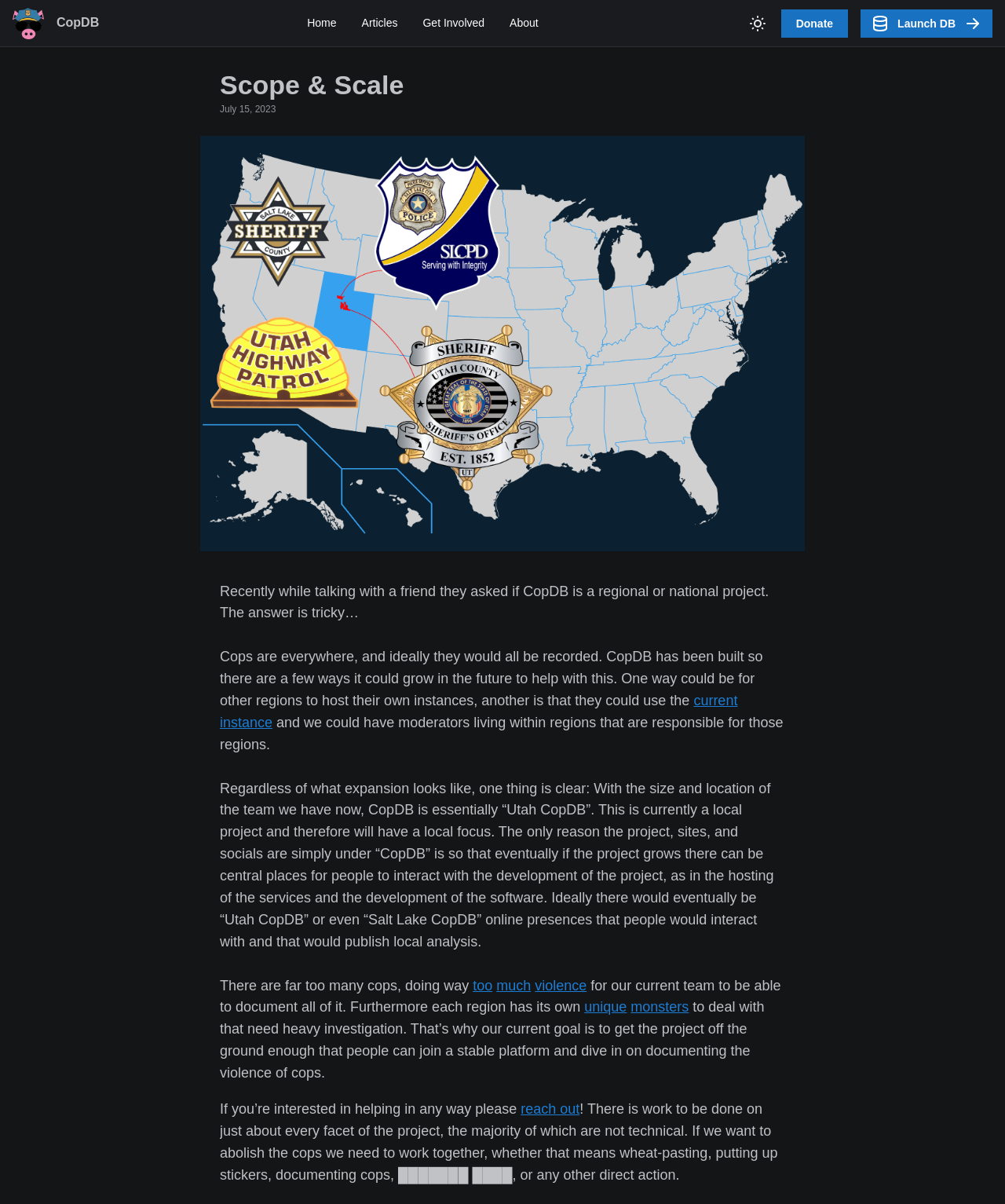What is the logo of CopDB?
Answer the question using a single word or phrase, according to the image.

copdb logo